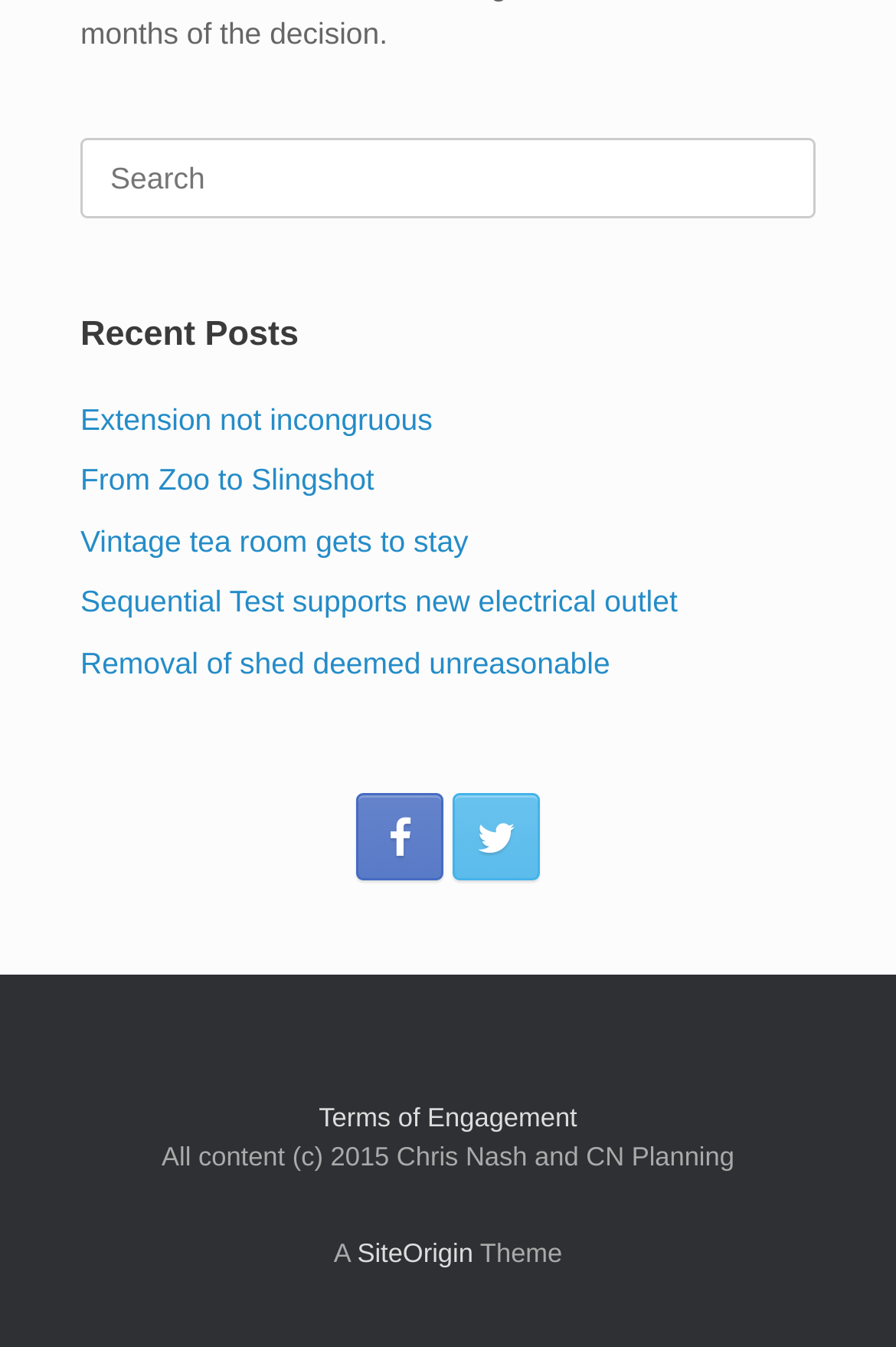Identify the bounding box for the described UI element: "title="CN Planning Facebook"".

[0.397, 0.589, 0.495, 0.654]